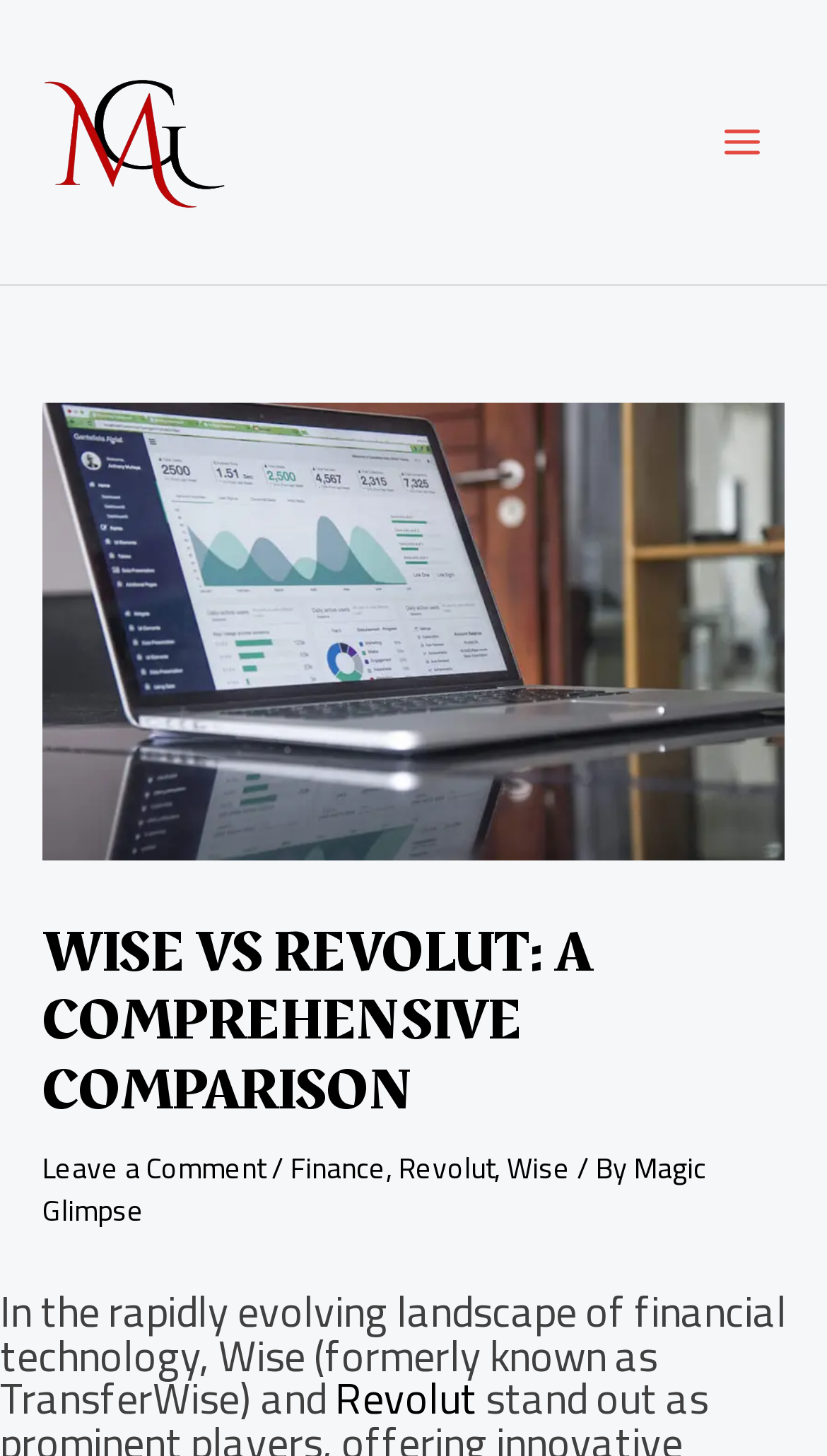What is the main topic of the webpage?
Using the visual information, reply with a single word or short phrase.

Wise vs Revolut comparison